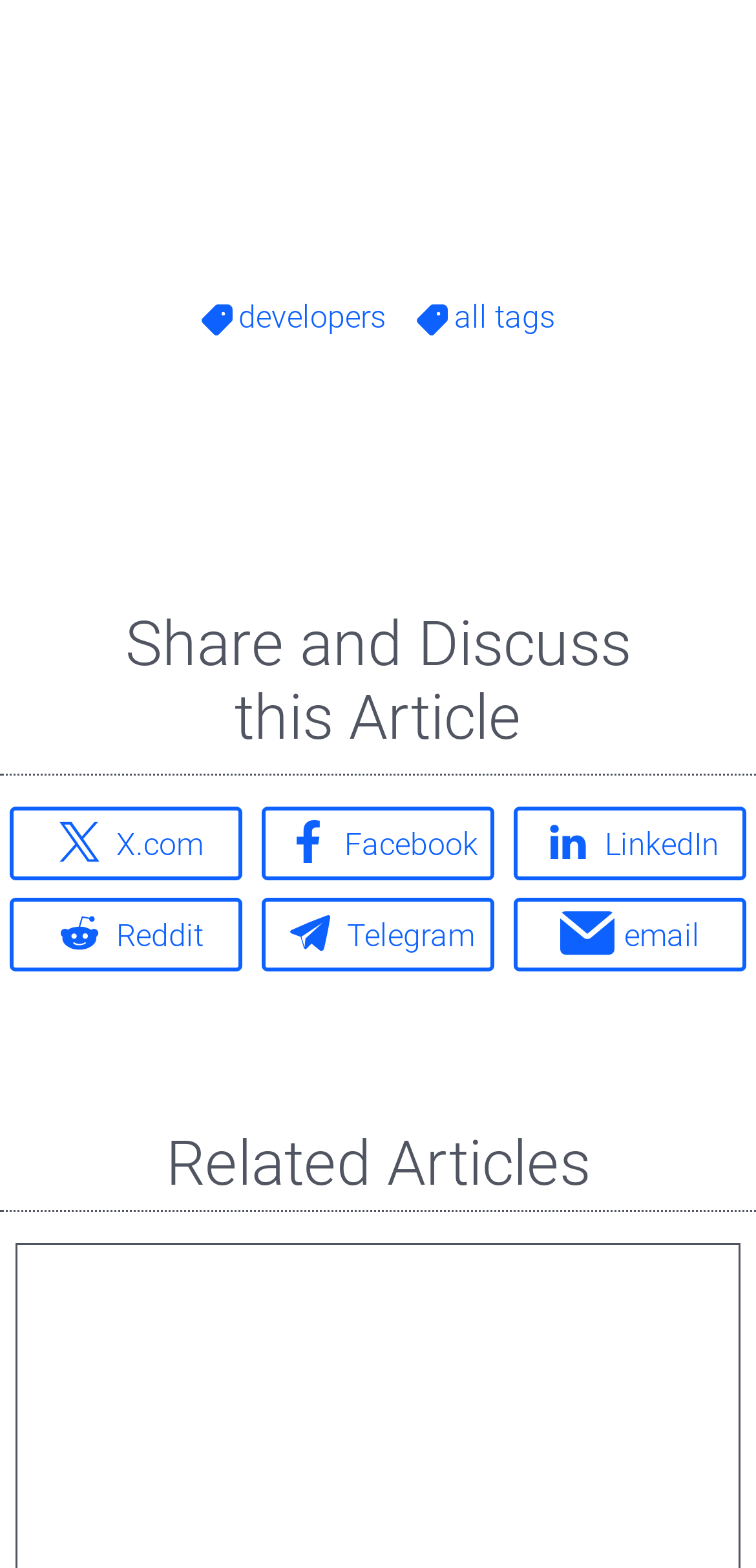Kindly determine the bounding box coordinates of the area that needs to be clicked to fulfill this instruction: "view all tags".

[0.551, 0.187, 0.734, 0.219]